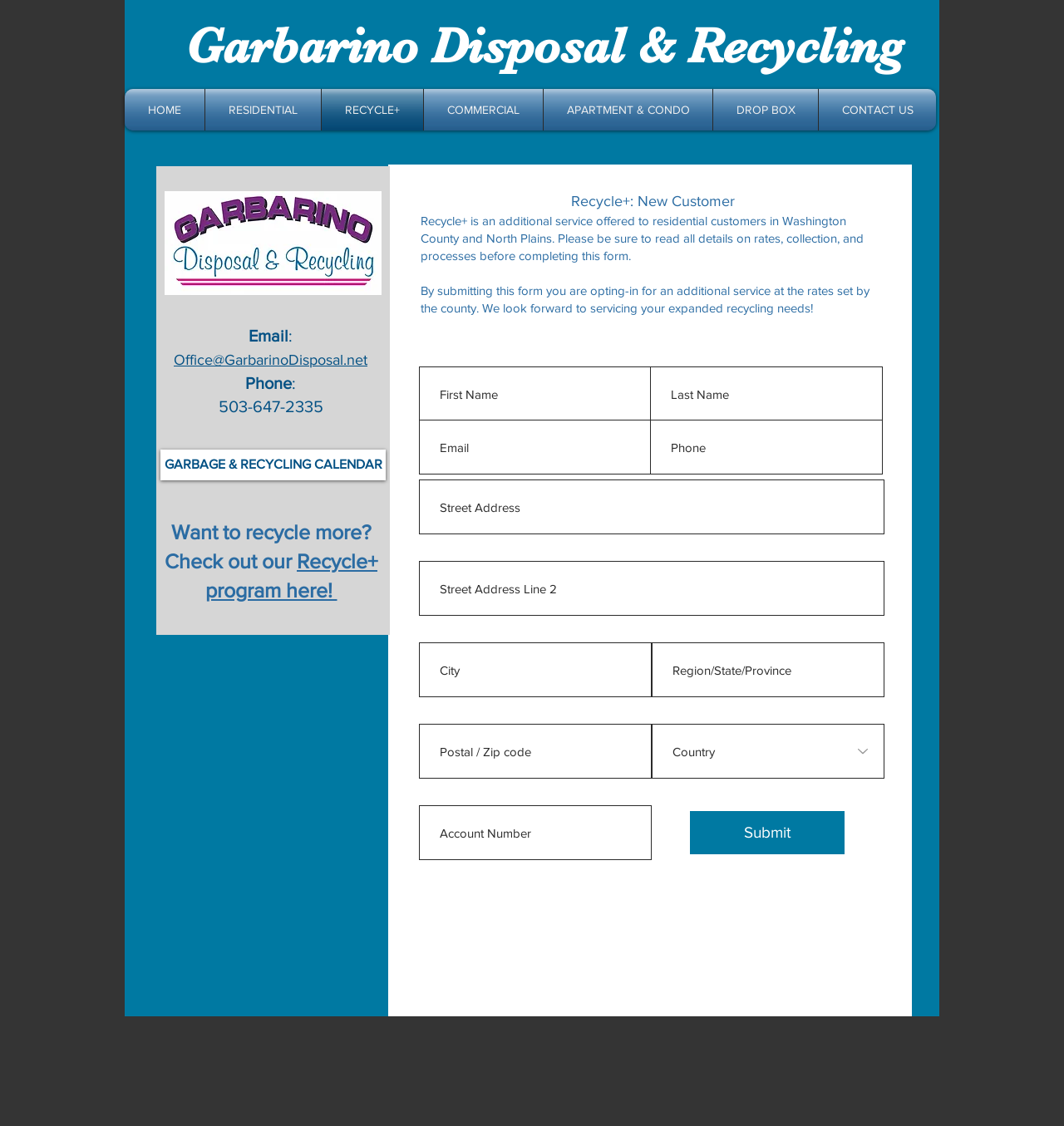Please give a one-word or short phrase response to the following question: 
What is the company name on the top left?

Garbarino Disposal & Recycling